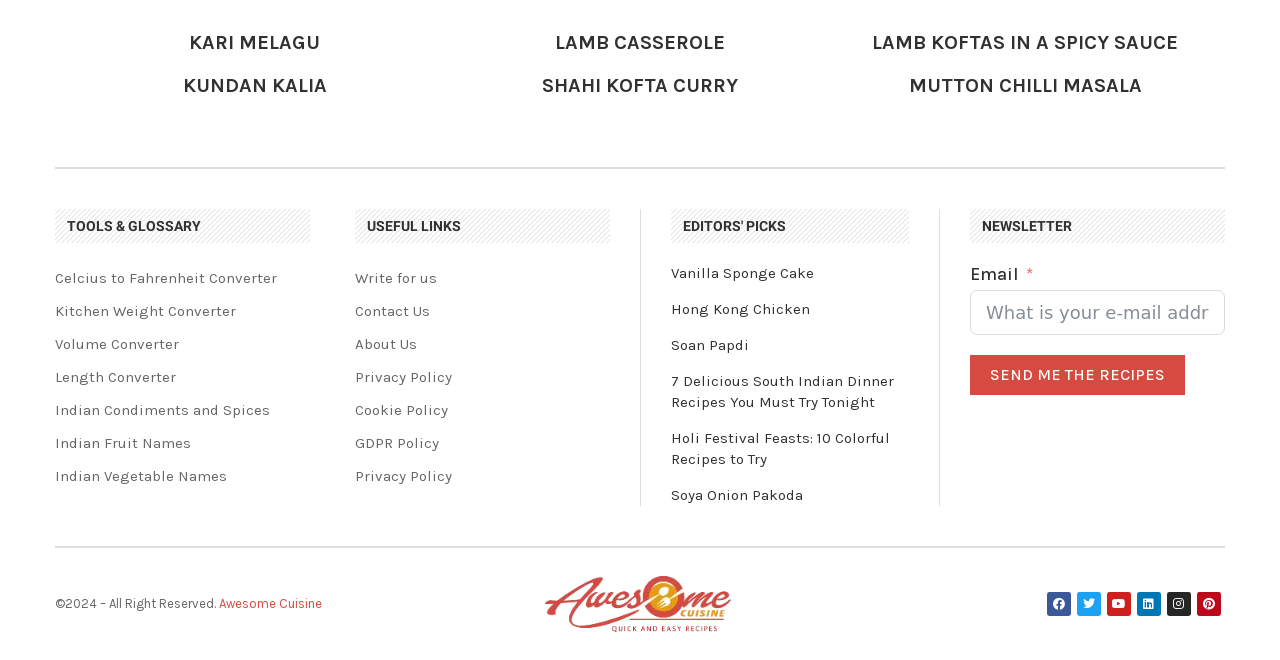Identify the bounding box coordinates necessary to click and complete the given instruction: "Subscribe to the monthly email".

None